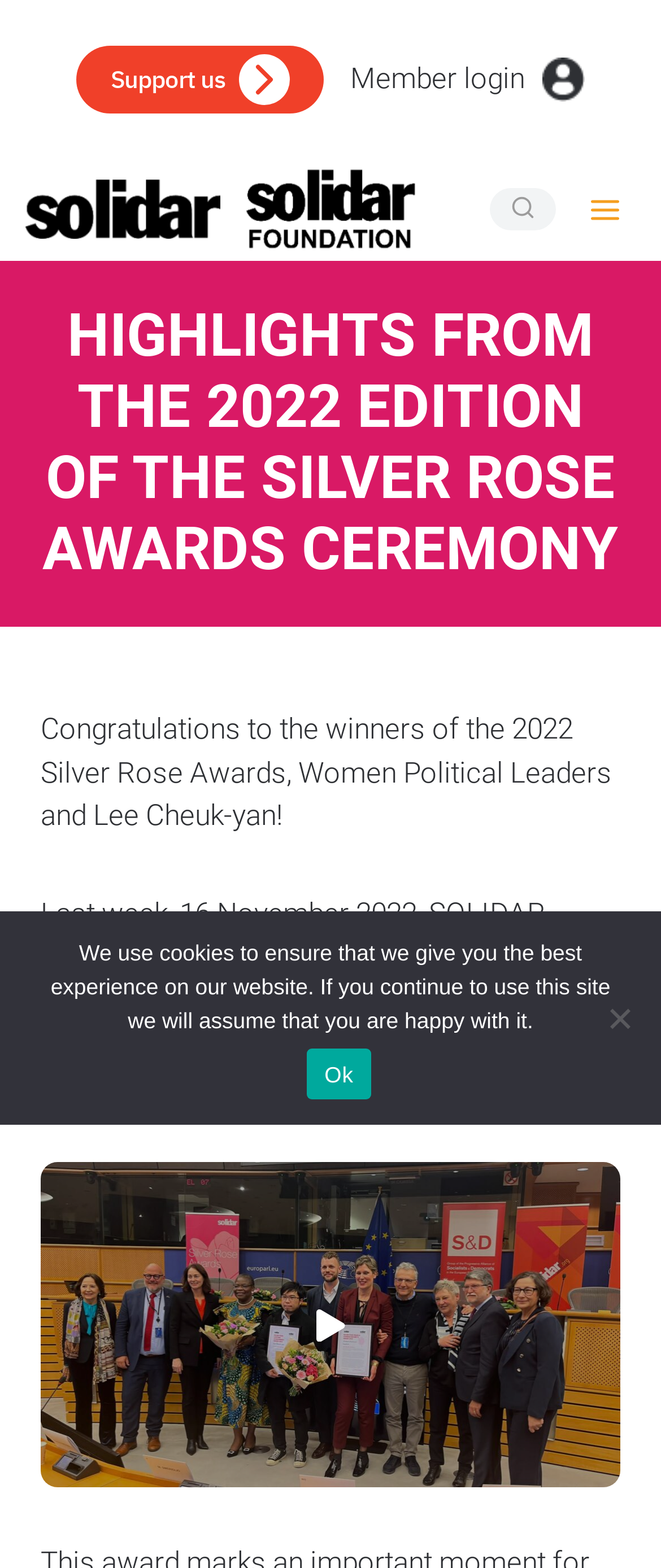Please determine the bounding box coordinates of the element's region to click in order to carry out the following instruction: "Login as a member". The coordinates should be four float numbers between 0 and 1, i.e., [left, top, right, bottom].

[0.53, 0.018, 0.884, 0.083]